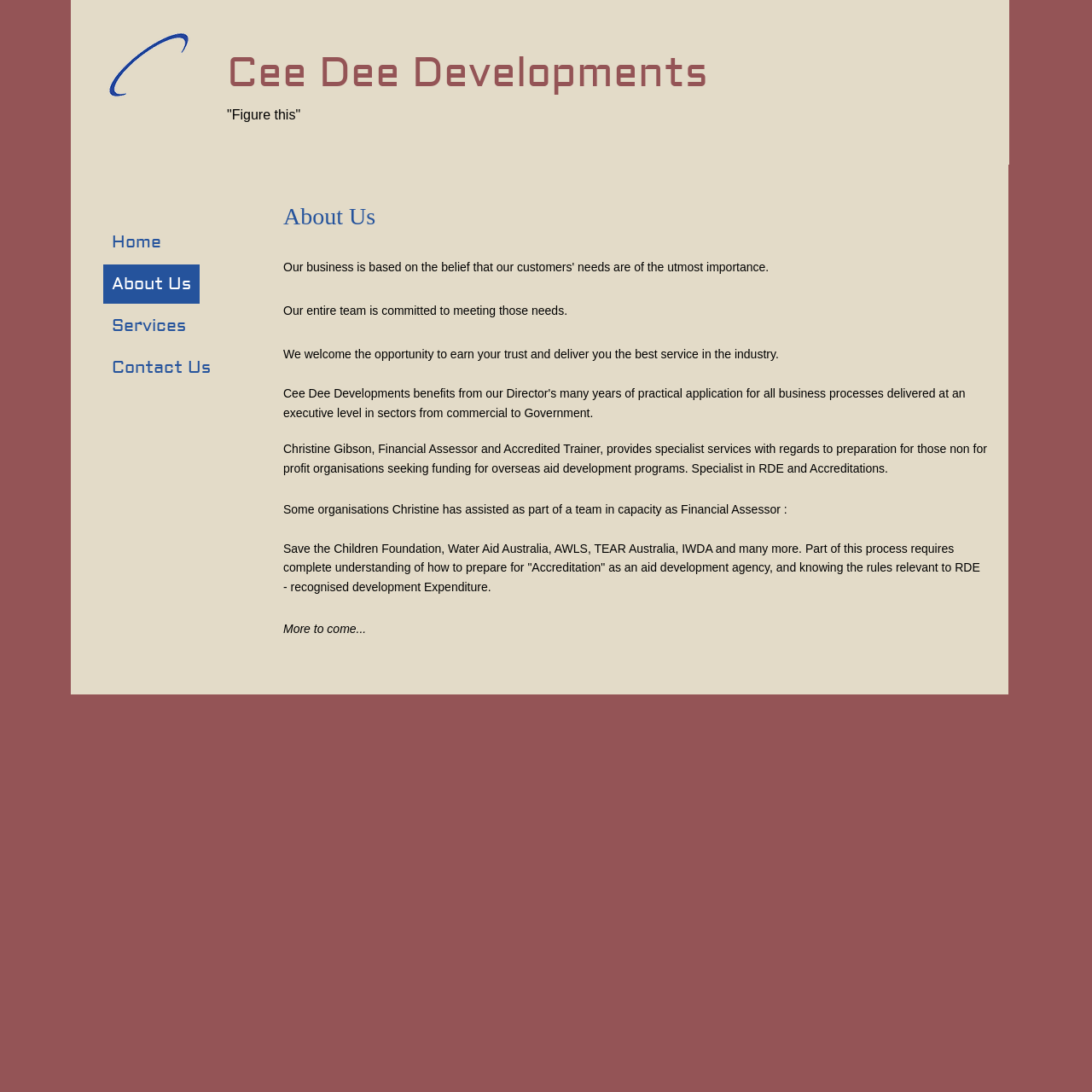Describe all visible elements and their arrangement on the webpage.

The webpage is about Cee Dee Developments, with a heading at the top center of the page. Below the heading, there is a short phrase "Figure this" on the top left. The main content area is divided into two sections. On the top left, there is a navigation menu with four links: "Home", "About Us", "Services", and "Contact Us". 

Below the navigation menu, there is a heading "About Us" at the top center of the main content area. The "About Us" section consists of four paragraphs of text. The first paragraph states that the entire team is committed to meeting the needs of their clients. The second paragraph expresses their desire to earn the trust of their clients and deliver the best service in the industry. 

The third paragraph introduces Christine Gibson, a Financial Assessor and Accredited Trainer, who provides specialist services for non-profit organizations seeking funding for overseas aid development programs. The fourth paragraph lists some organizations that Christine has assisted as a Financial Assessor, including Save the Children Foundation, Water Aid Australia, and others. 

At the bottom of the "About Us" section, there is a final sentence "More to come...".